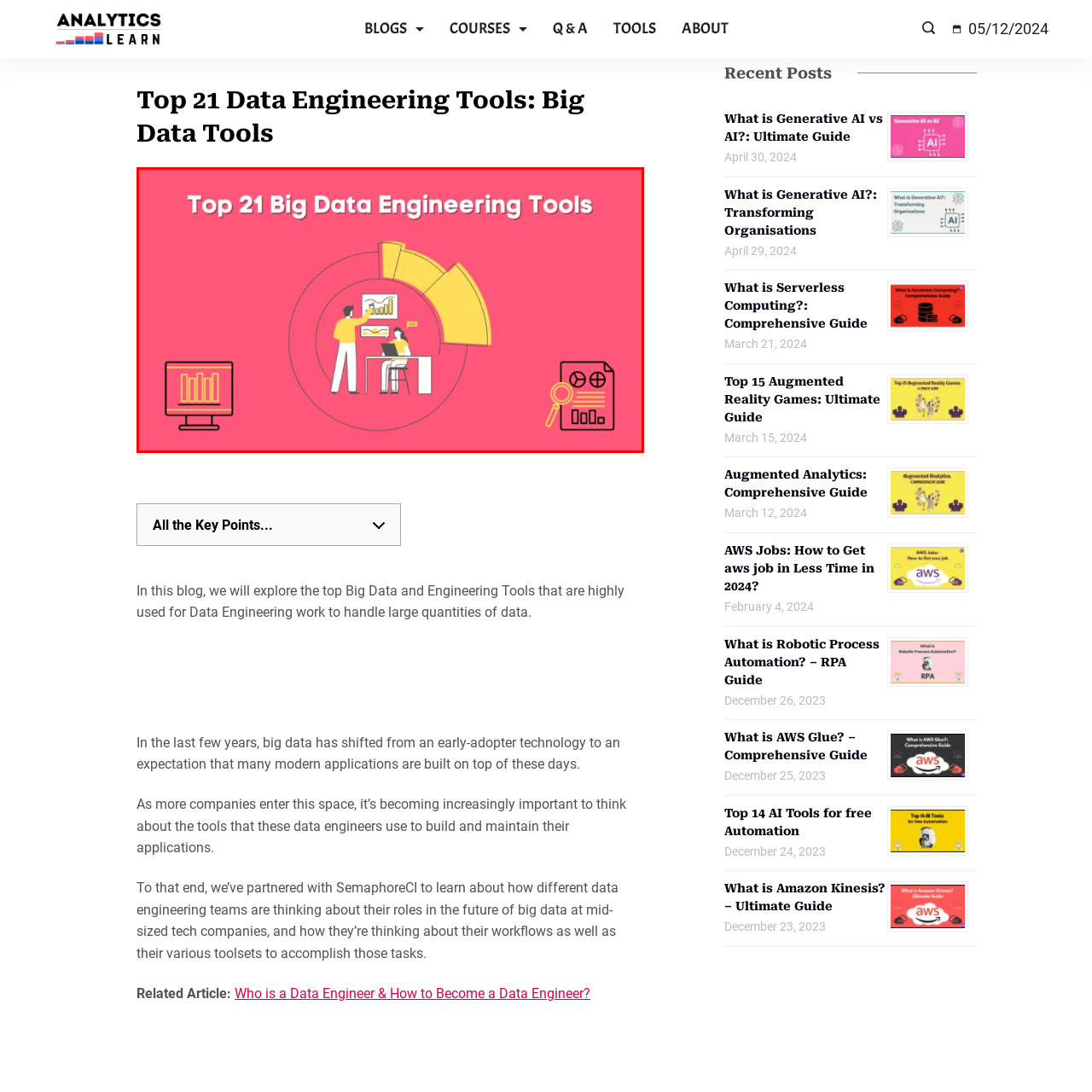Narrate the specific details and elements found within the red-bordered image.

The image titled "Top 21 Big Data Engineering Tools" features an illustrated scene in a vibrant pink background. At the center, two figures are depicted in a collaborative work environment; one person, standing and gesturing towards a chart on a screen, is guiding another seated person, who appears to be focused on their work at a desk. Surrounding them are visual elements representing data analytics, such as graphs and a pie chart, symbolizing the tools and processes in big data engineering. Flanking the image are icons depicting data visualization and database management, emphasizing the technical aspects of data engineering. This illustration visually encapsulates the theme of the article, which explores the essential tools used in the field of big data engineering.